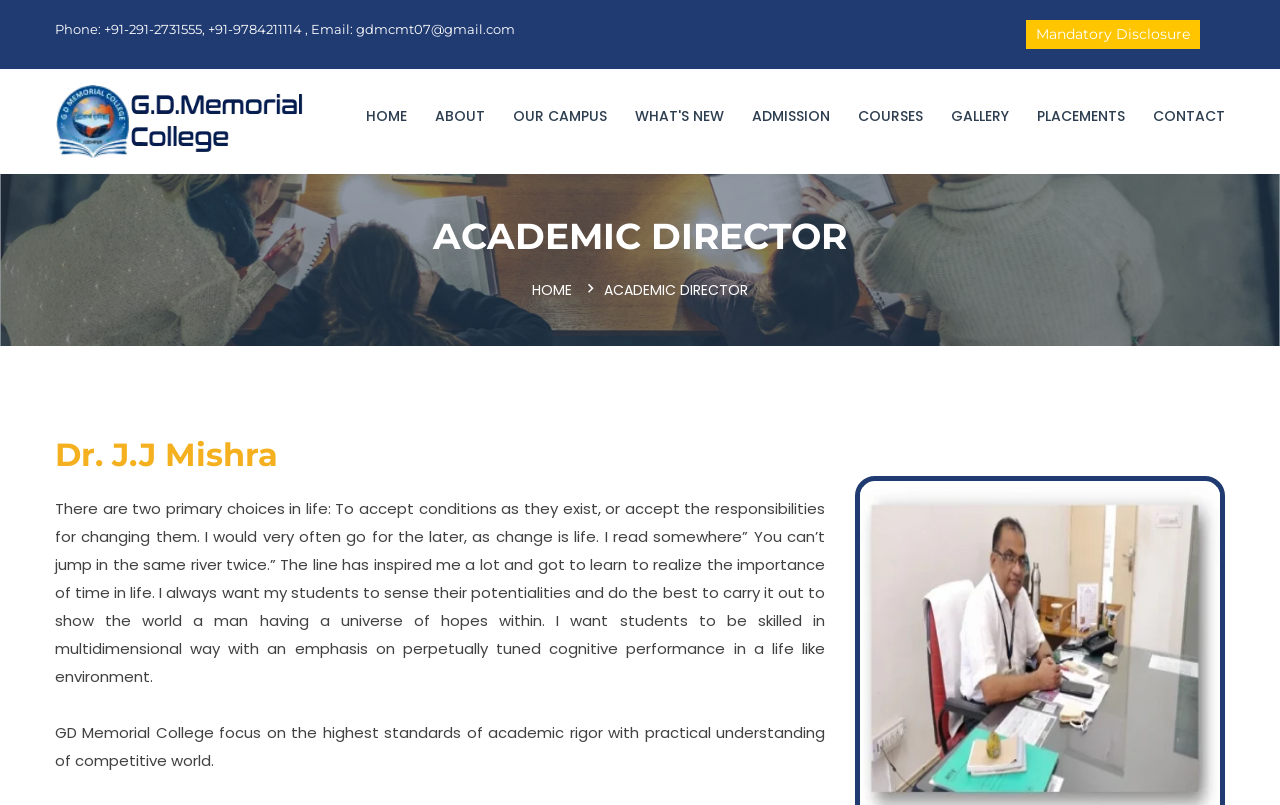From the screenshot, find the bounding box of the UI element matching this description: "Admission". Supply the bounding box coordinates in the form [left, top, right, bottom], each a float between 0 and 1.

[0.588, 0.086, 0.648, 0.202]